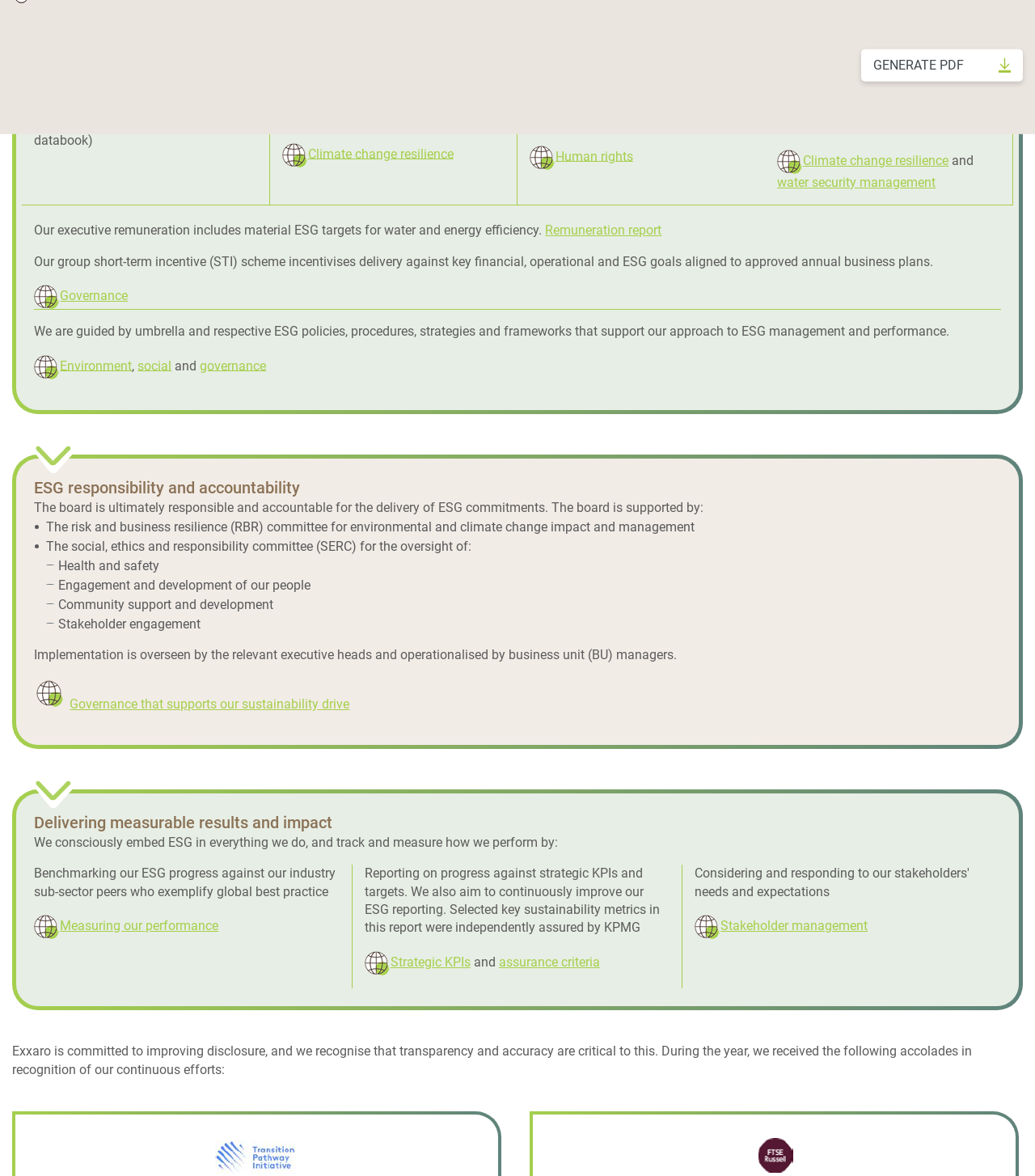Find and specify the bounding box coordinates that correspond to the clickable region for the instruction: "Learn about Climate change resilience".

[0.297, 0.124, 0.438, 0.137]